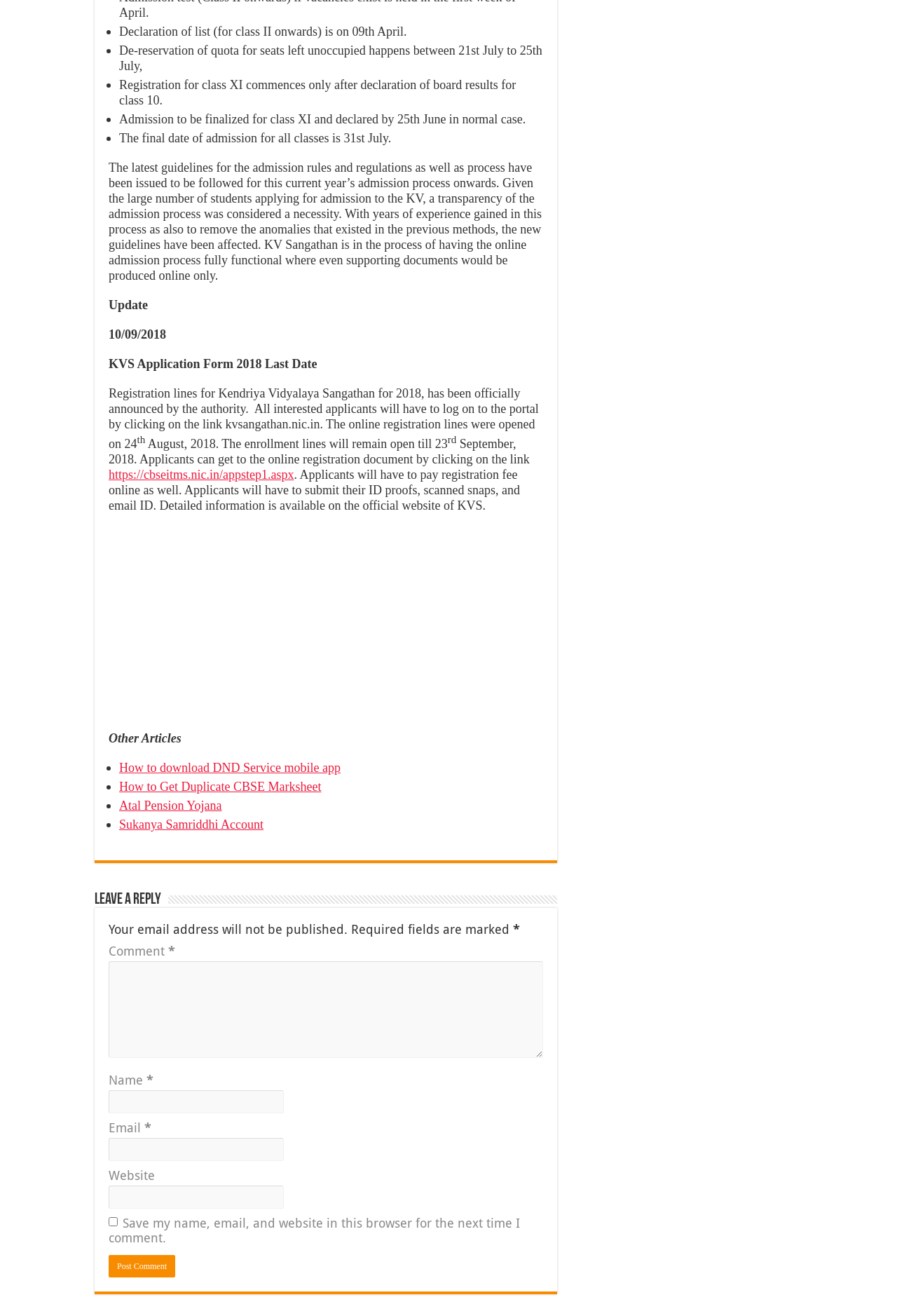Identify the bounding box coordinates of the element to click to follow this instruction: 'Click the Post Comment button'. Ensure the coordinates are four float values between 0 and 1, provided as [left, top, right, bottom].

[0.121, 0.954, 0.195, 0.971]